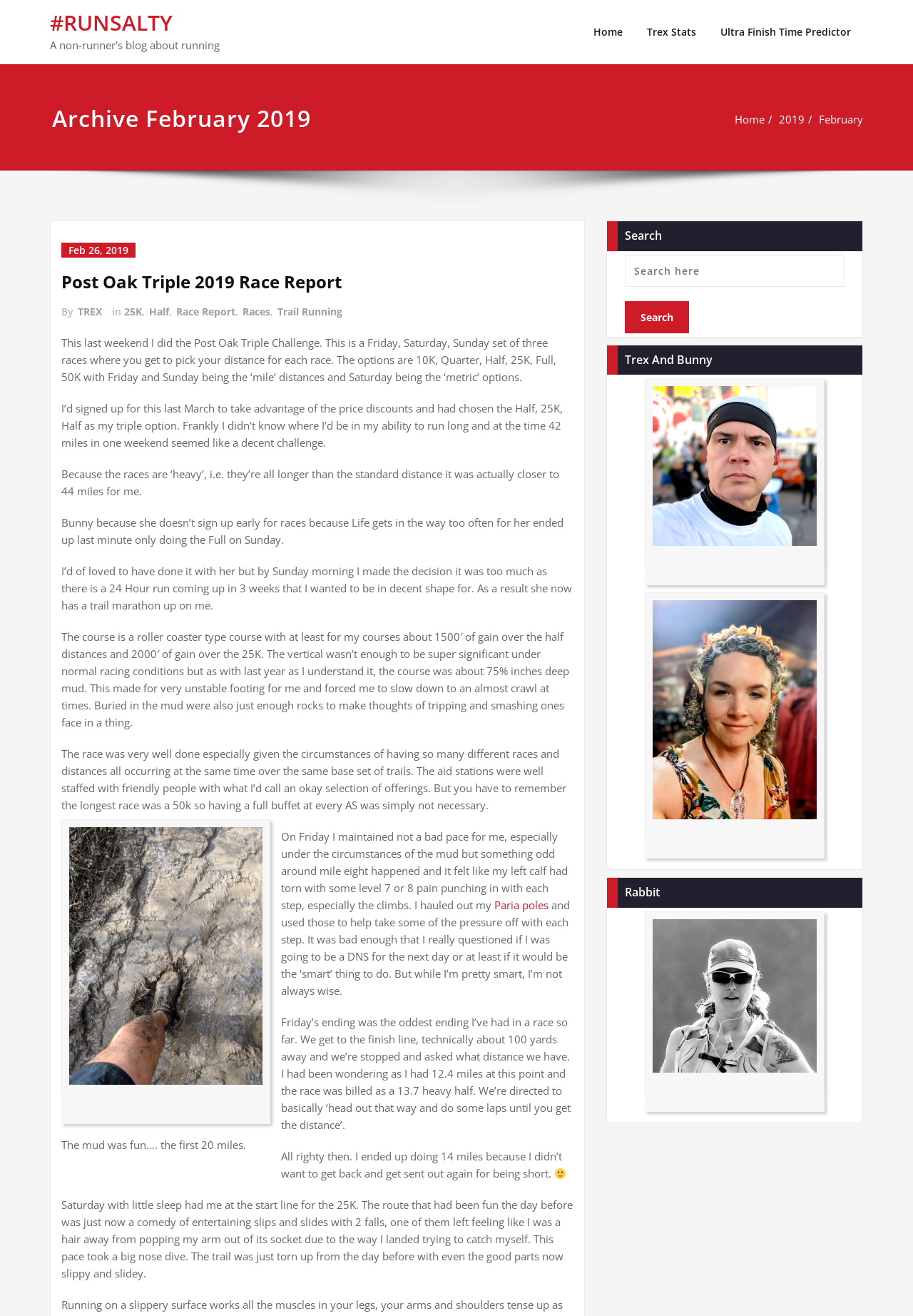Reply to the question with a brief word or phrase: How many links are there in the top navigation bar?

3